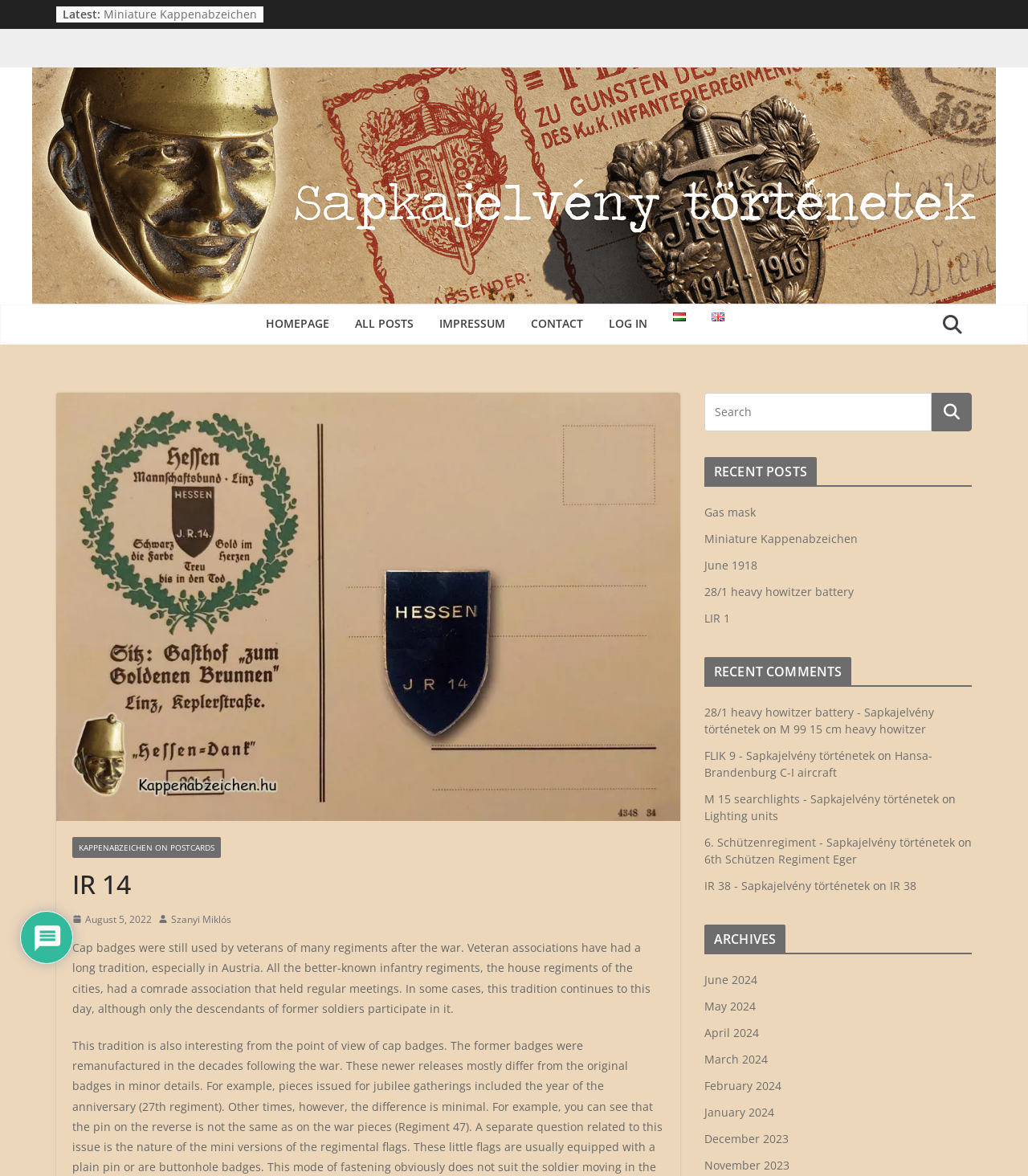Please pinpoint the bounding box coordinates for the region I should click to adhere to this instruction: "Click on the 'LOG IN' link".

[0.592, 0.266, 0.629, 0.286]